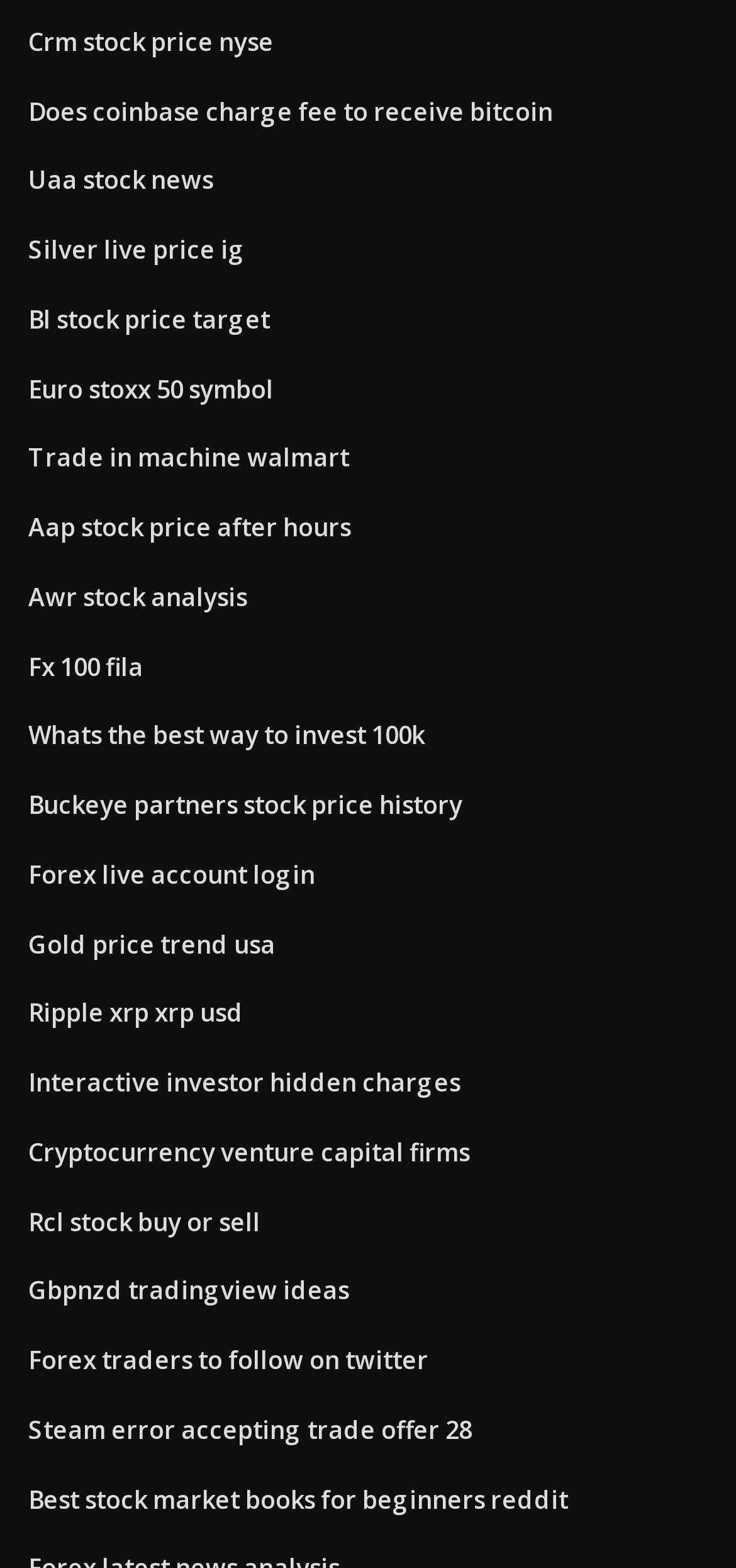Please identify the bounding box coordinates of the element I should click to complete this instruction: 'view plants timelapse'. The coordinates should be given as four float numbers between 0 and 1, like this: [left, top, right, bottom].

None